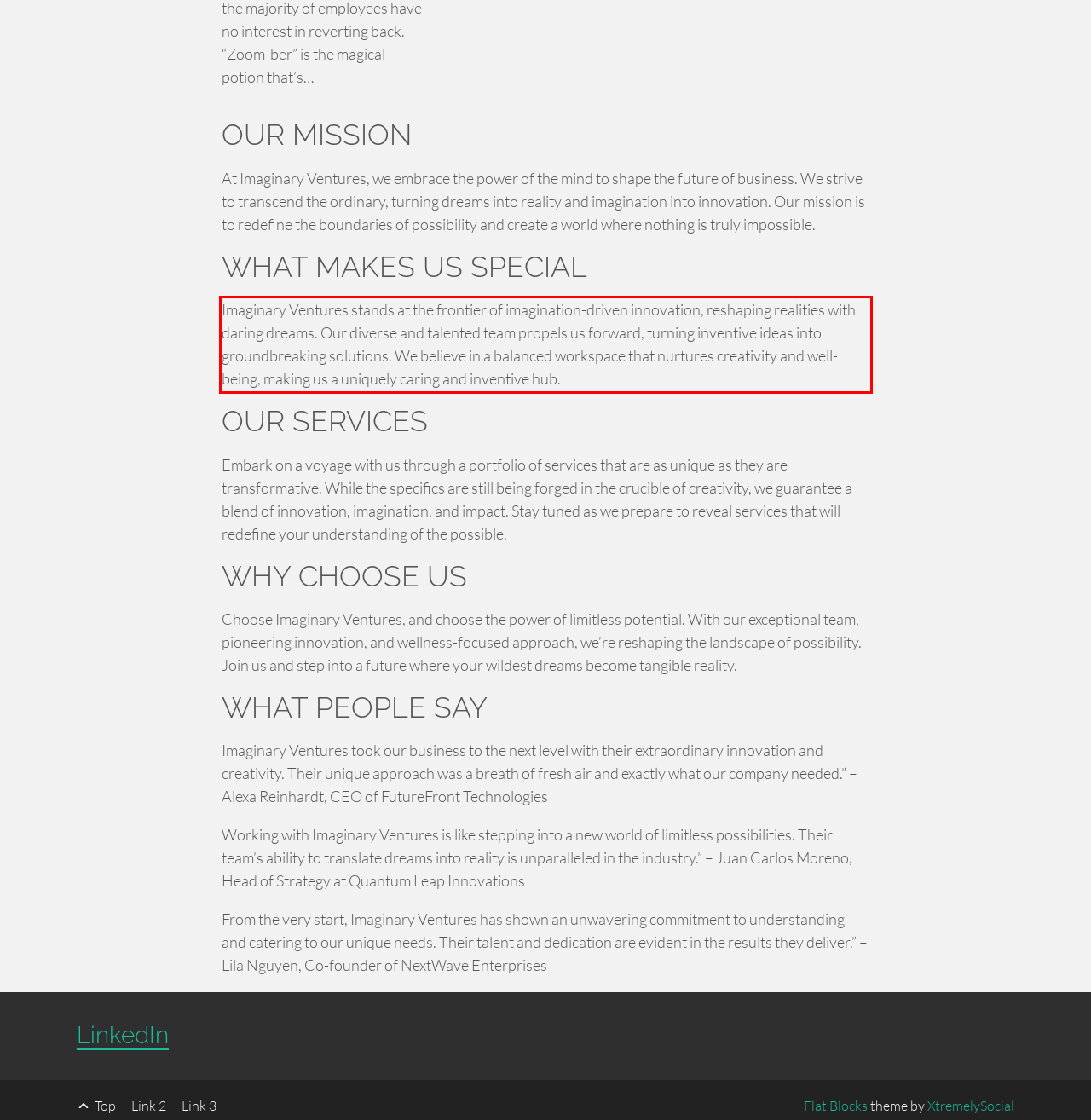You are looking at a screenshot of a webpage with a red rectangle bounding box. Use OCR to identify and extract the text content found inside this red bounding box.

Imaginary Ventures stands at the frontier of imagination-driven innovation, reshaping realities with daring dreams. Our diverse and talented team propels us forward, turning inventive ideas into groundbreaking solutions. We believe in a balanced workspace that nurtures creativity and well-being, making us a uniquely caring and inventive hub.